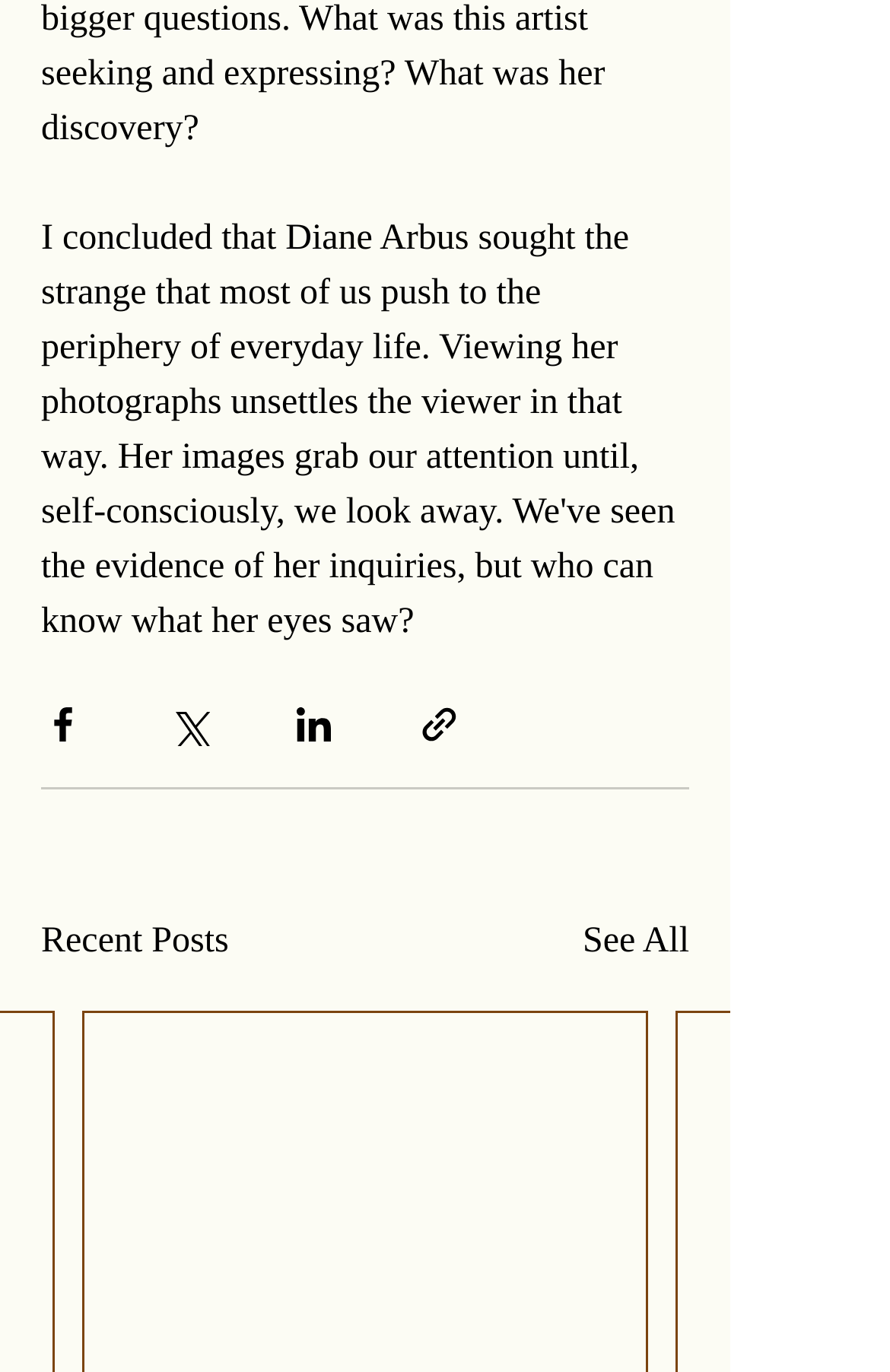Based on the image, provide a detailed response to the question:
What is the function of the 'See All' link?

The 'See All' link is located next to the 'Recent Posts' heading, suggesting that it allows users to view more posts or updates beyond what is currently displayed.